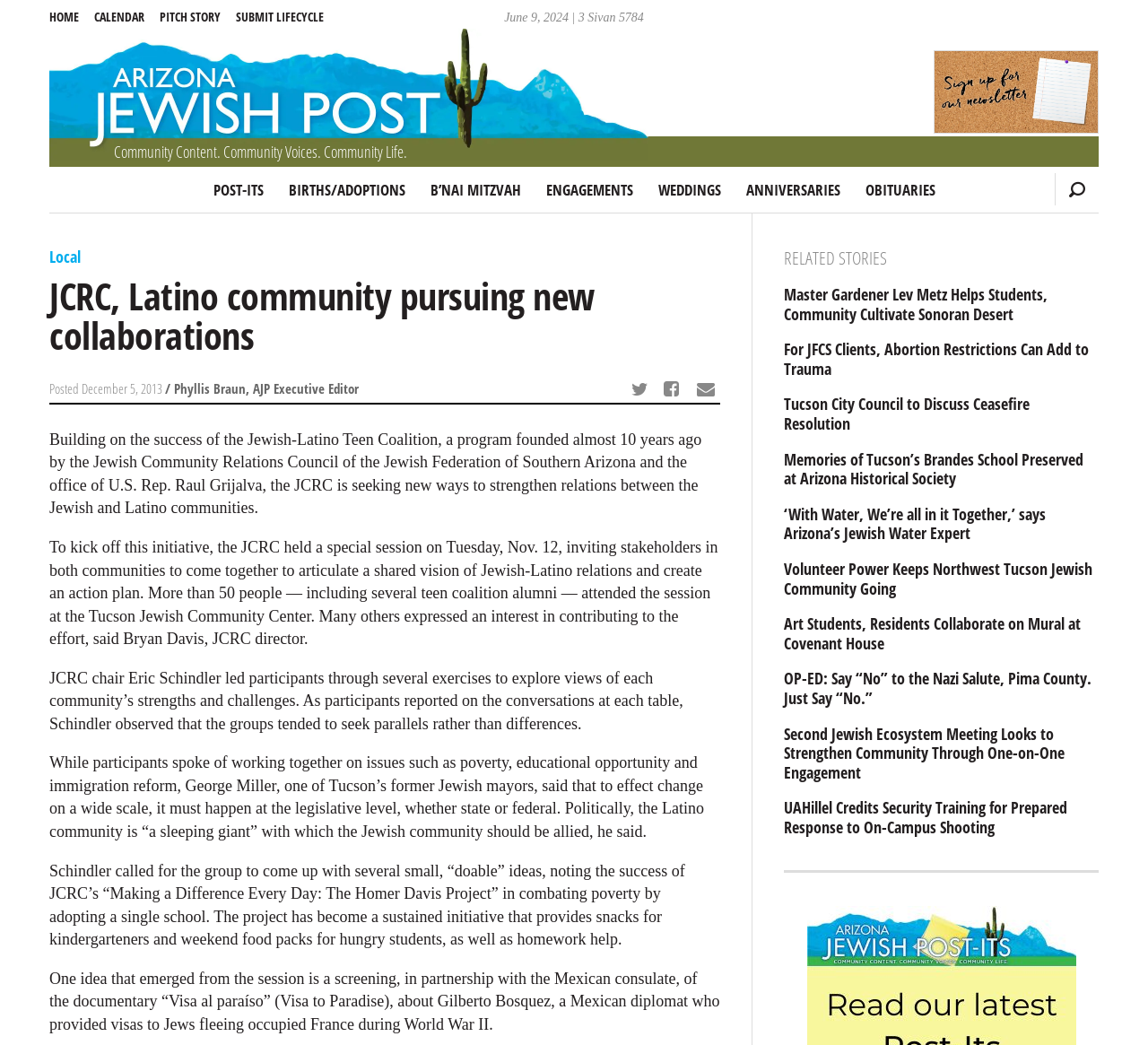Identify the bounding box coordinates of the section that should be clicked to achieve the task described: "Click on the 'HOME' link".

[0.043, 0.0, 0.08, 0.032]